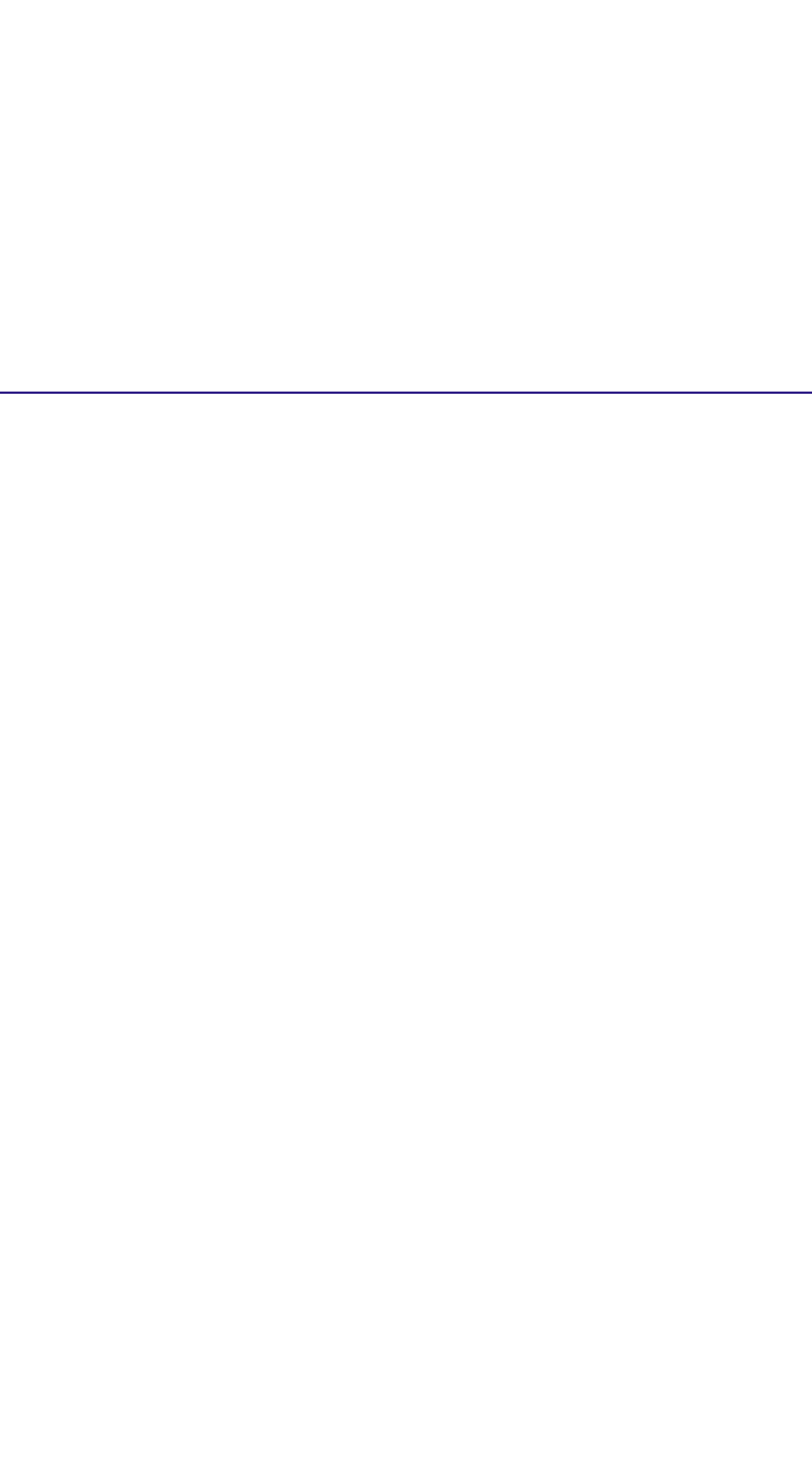Extract the bounding box for the UI element that matches this description: "Copyright © 2022 AZ CAPITAL".

[0.05, 0.78, 0.95, 0.801]